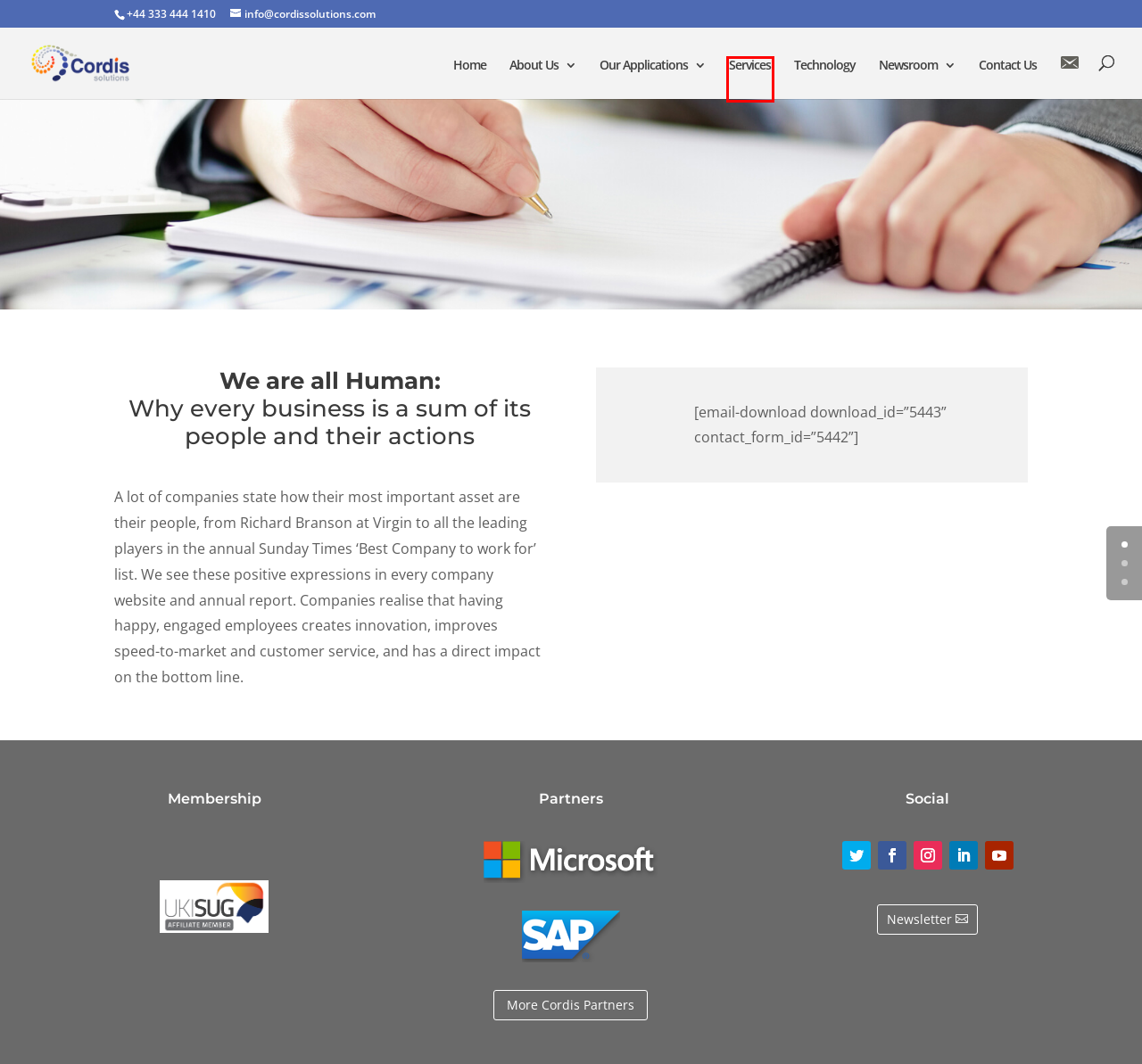Review the webpage screenshot and focus on the UI element within the red bounding box. Select the best-matching webpage description for the new webpage that follows after clicking the highlighted element. Here are the candidates:
A. Cordis Solutions - SAP and Microsoft integration - Home
B. Contact us - Request a Demo - Cordis Solutions
C. About us - Cordis Solutions - SAP and Microsoft Integration
D. Cordis Solutions - Our Applications - Full Interoperability
E. Cordis Solutions - Services - Business Process optimisation
F. Cordis Solutions - Implementing Technology
G. Cordis Solutions - Our Partners - SAP, Microsoft and more
H. Newsletter - Cordis Solutions

E